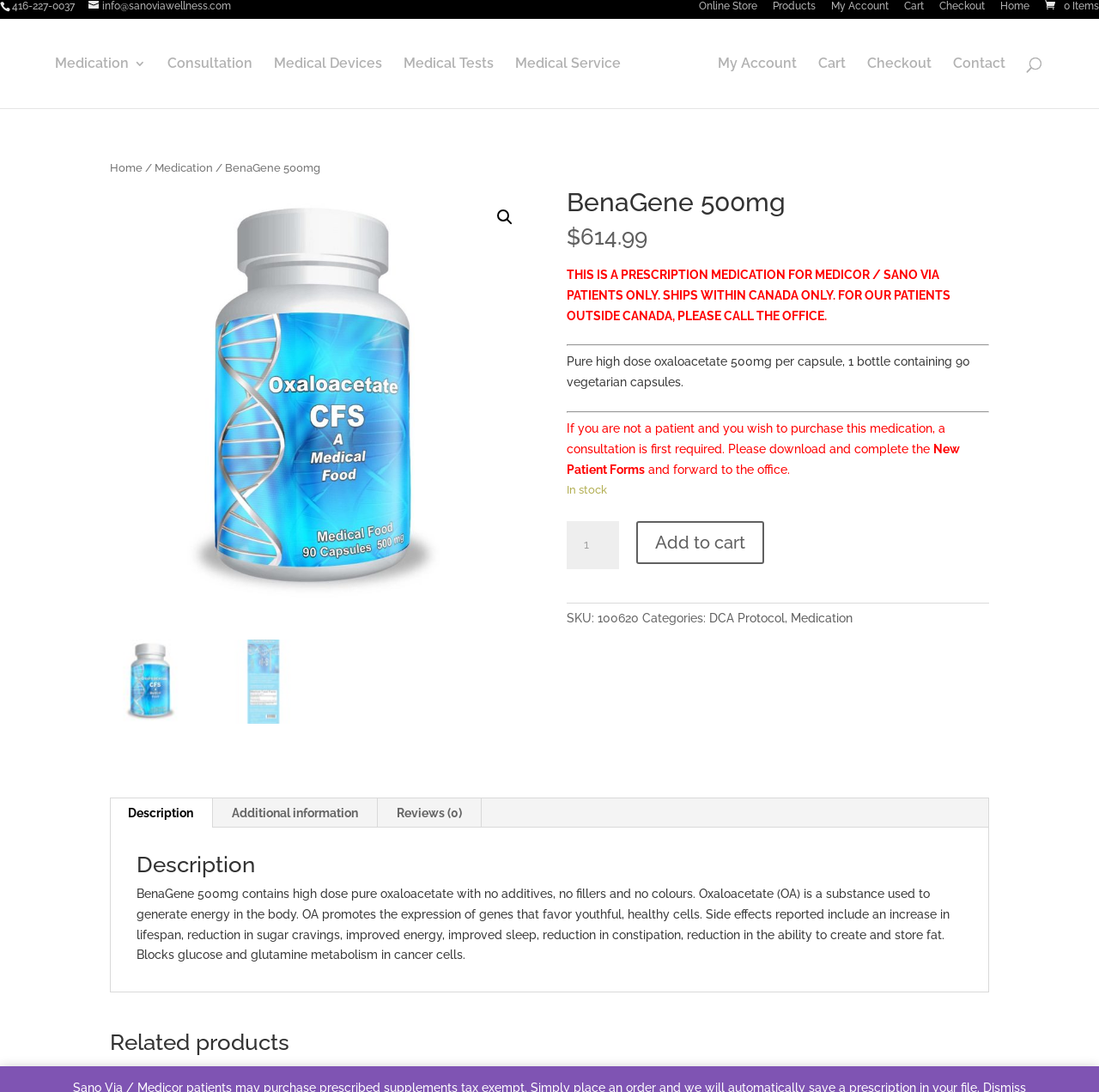Identify the bounding box coordinates for the region of the element that should be clicked to carry out the instruction: "Contact Us". The bounding box coordinates should be four float numbers between 0 and 1, i.e., [left, top, right, bottom].

None